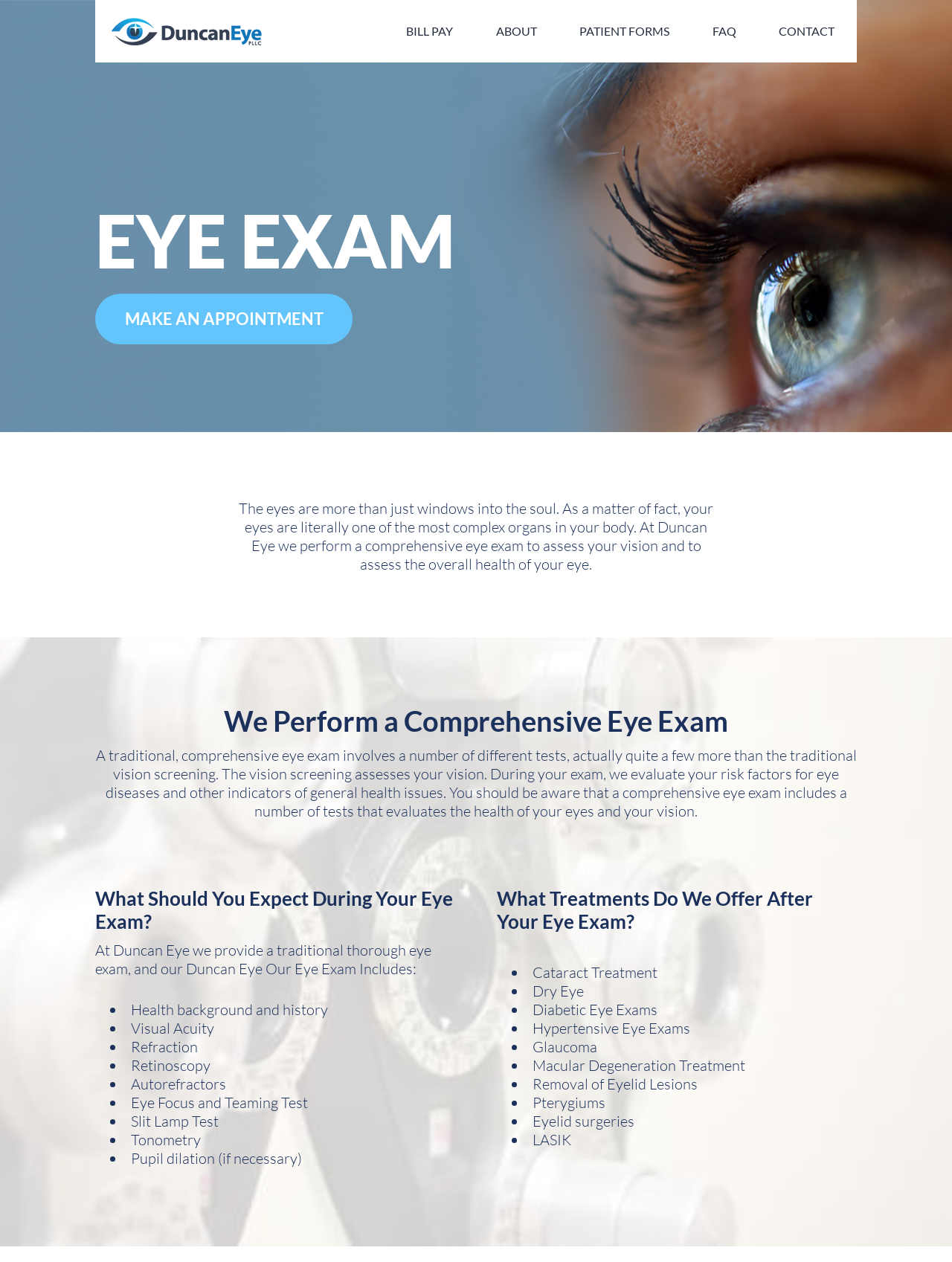How do I make an appointment?
Can you offer a detailed and complete answer to this question?

The webpage provides a link that says 'MAKE AN APPOINTMENT' which can be clicked to make an appointment. This link is located below the heading 'EYE EXAM'.